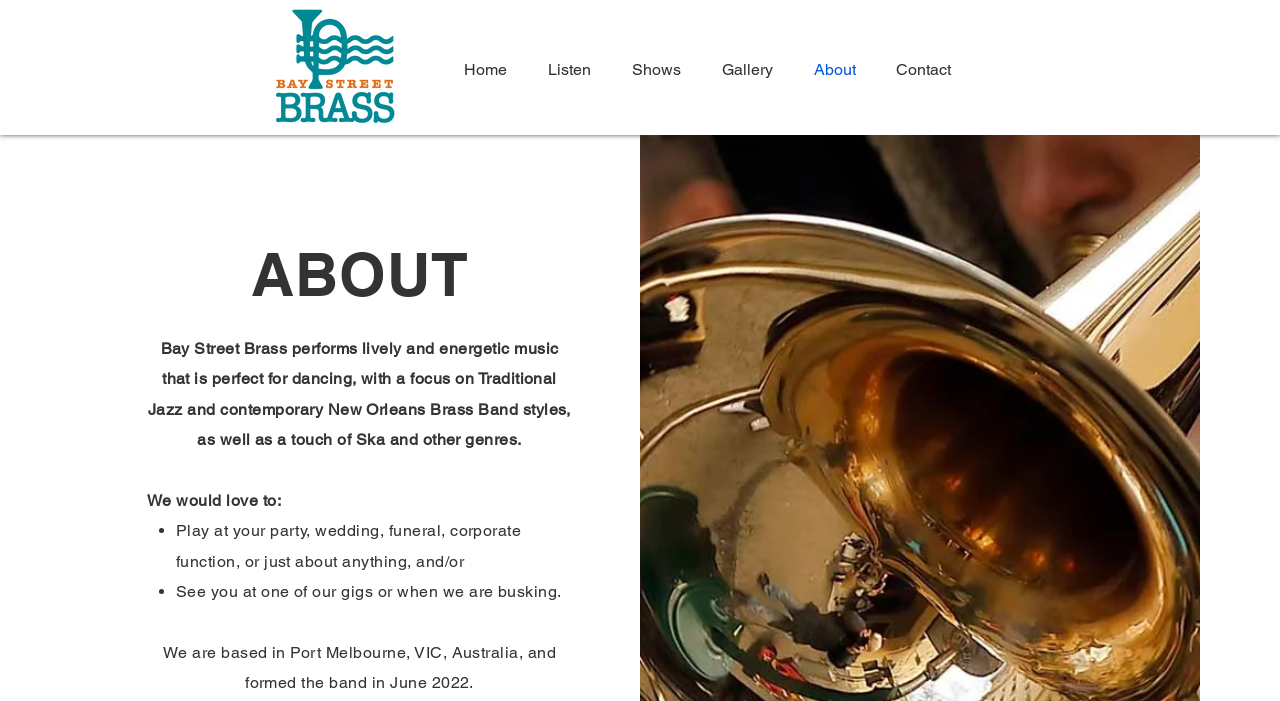Where is Bay Street Brass based? Using the information from the screenshot, answer with a single word or phrase.

Port Melbourne, VIC, Australia